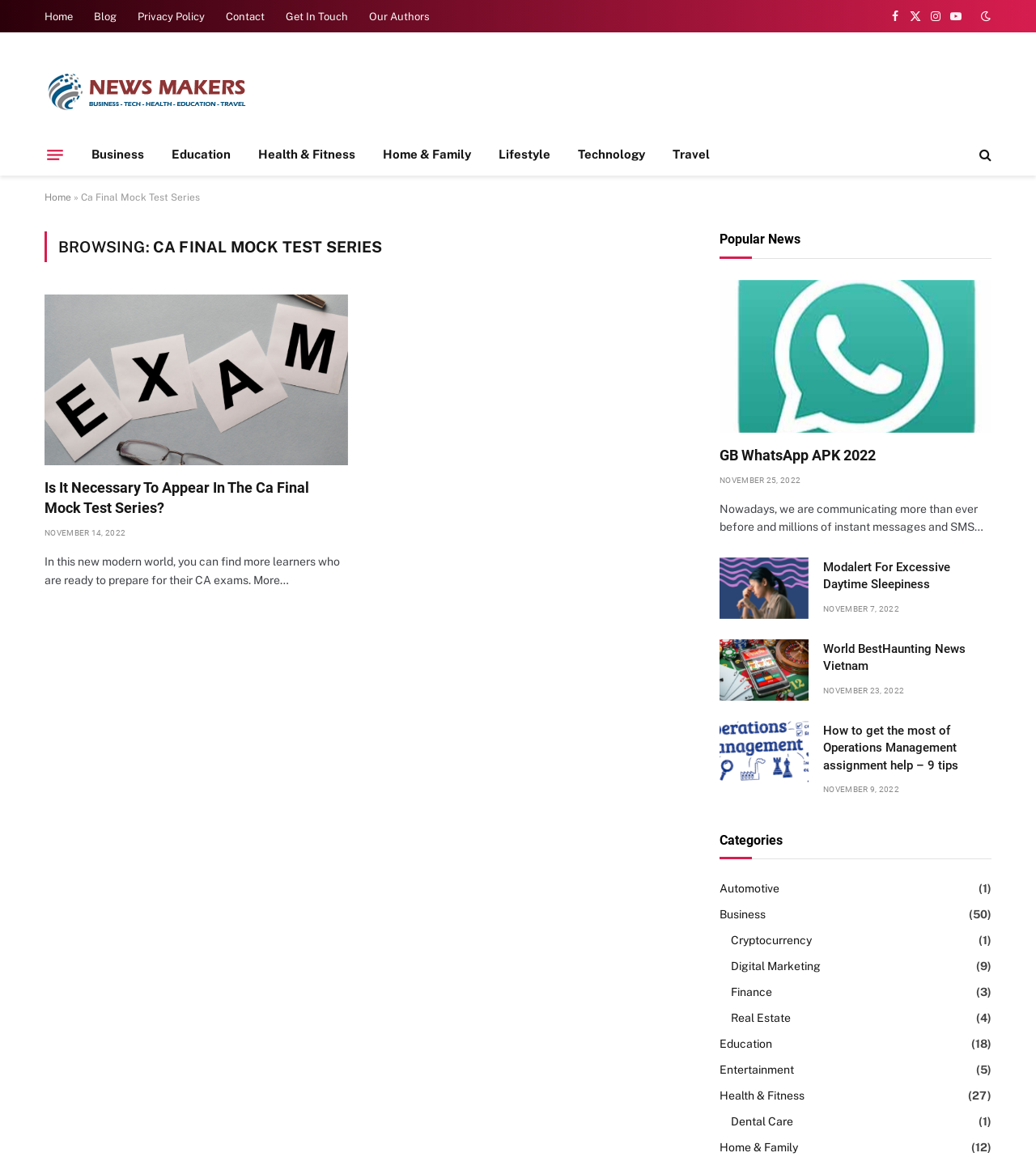Answer the question below with a single word or a brief phrase: 
What is the name of the website?

News Online Maker